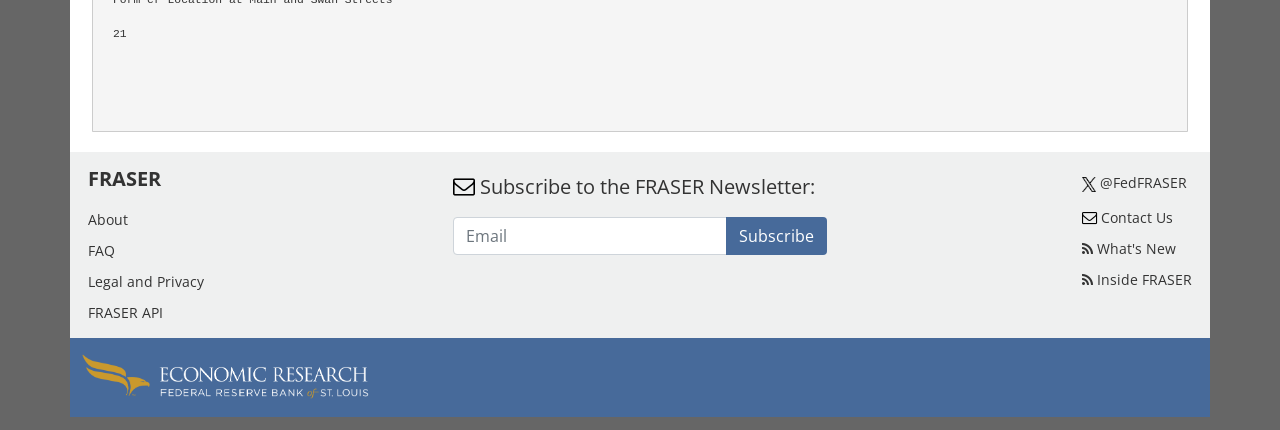How many images are there on the webpage?
Answer the question with a single word or phrase derived from the image.

2